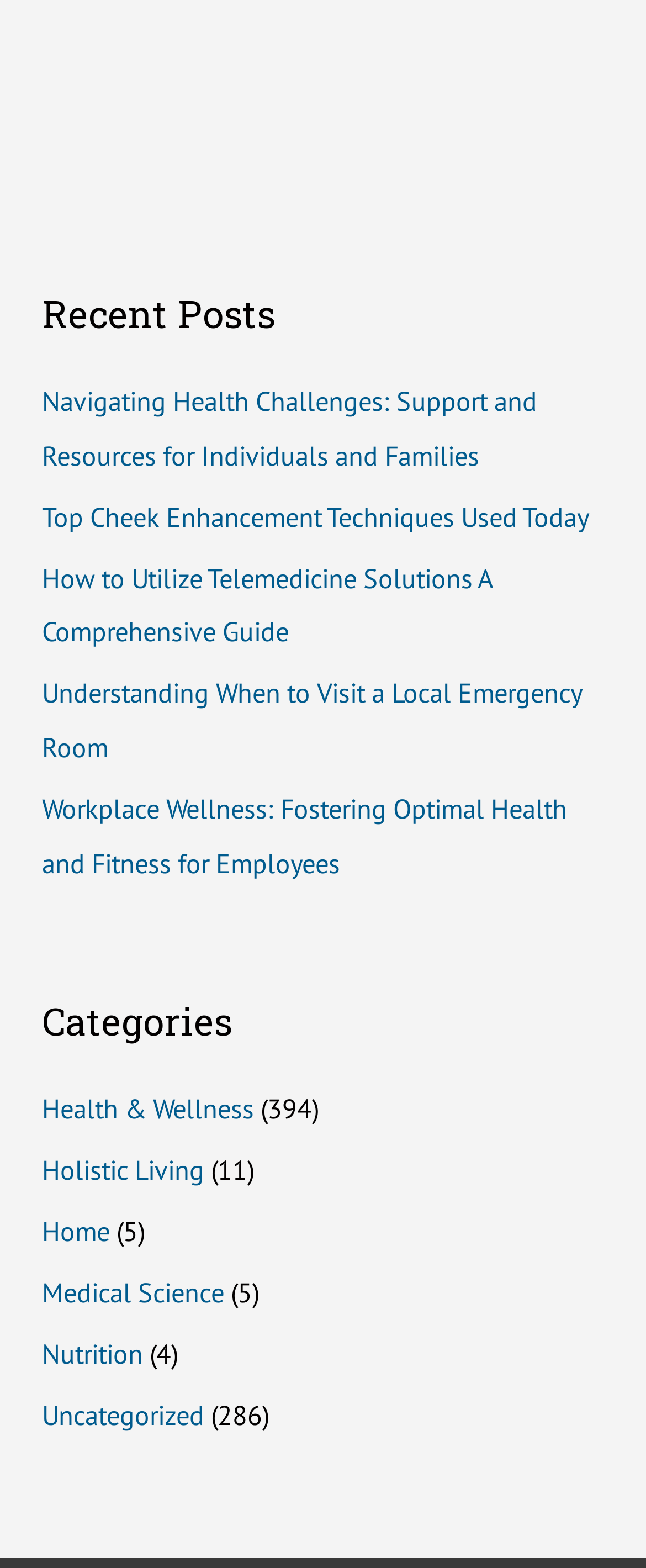How many posts are listed under 'Recent Posts'?
Please answer the question with a detailed and comprehensive explanation.

There are 5 posts listed under the 'Recent Posts' section, which are 'Navigating Health Challenges', 'Top Cheek Enhancement Techniques', 'How to Utilize Telemedicine Solutions', 'Understanding When to Visit a Local Emergency Room', and 'Workplace Wellness'.